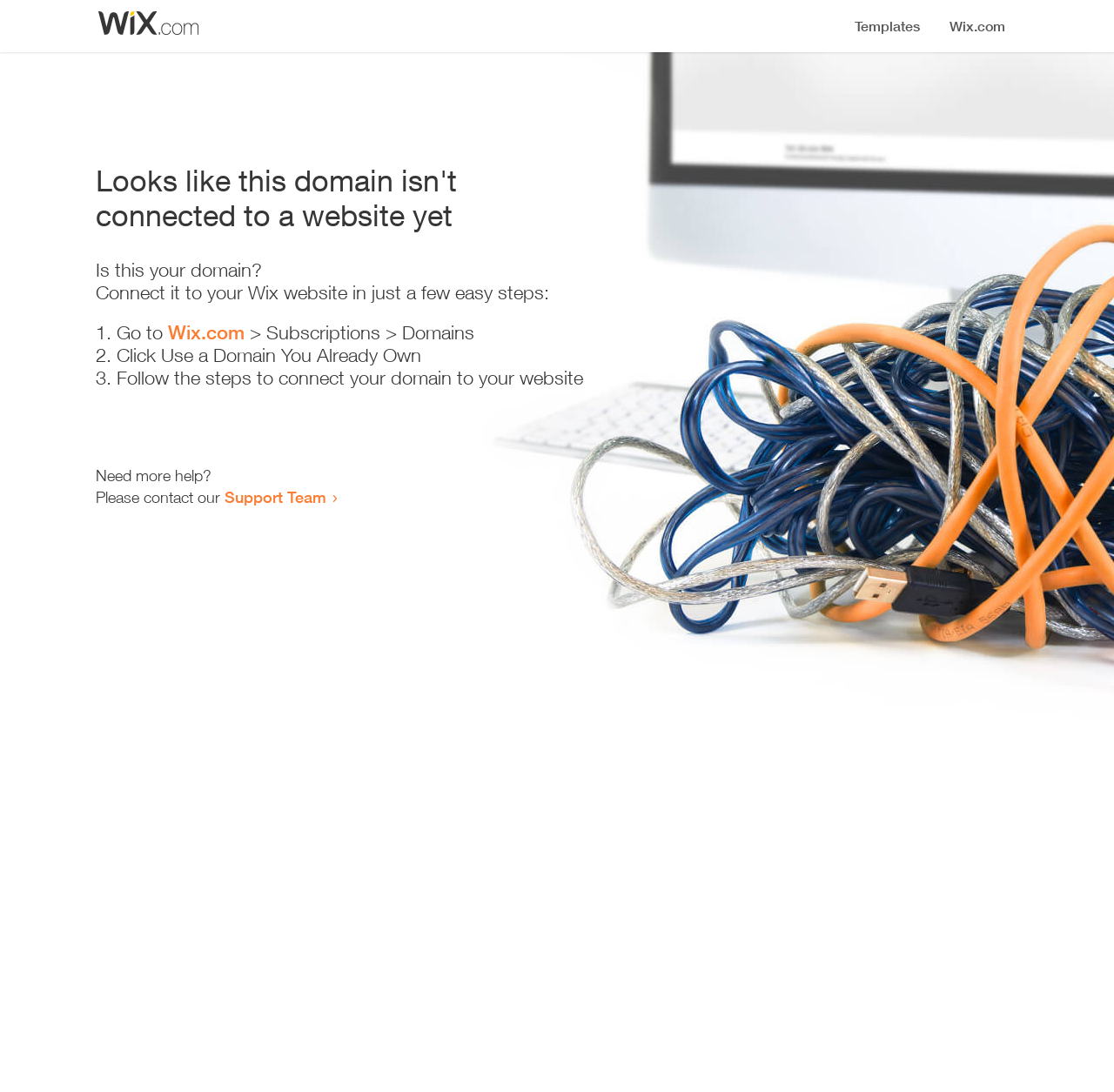What is the current status of the domain?
Can you offer a detailed and complete answer to this question?

Based on the heading 'Looks like this domain isn't connected to a website yet', it is clear that the domain is not currently connected to a website.